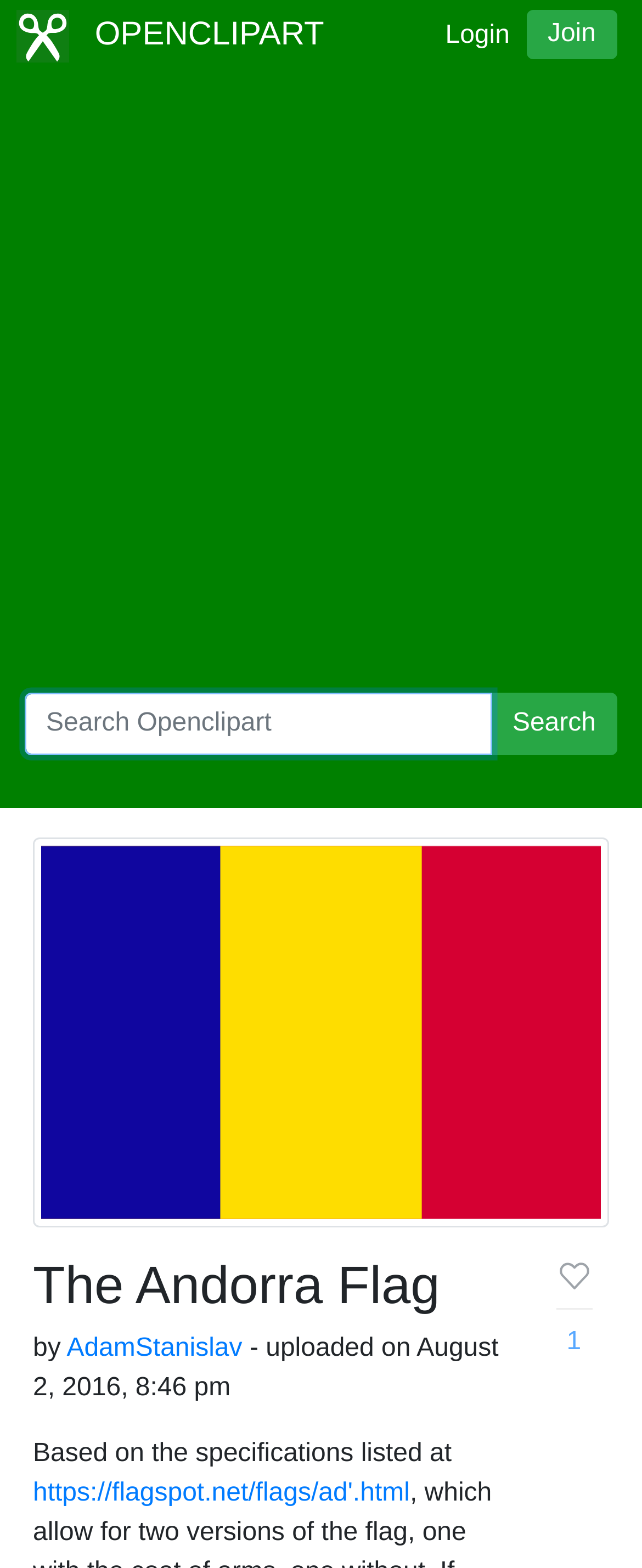Answer the question in one word or a short phrase:
What is the date when the flag was uploaded?

August 2, 2016